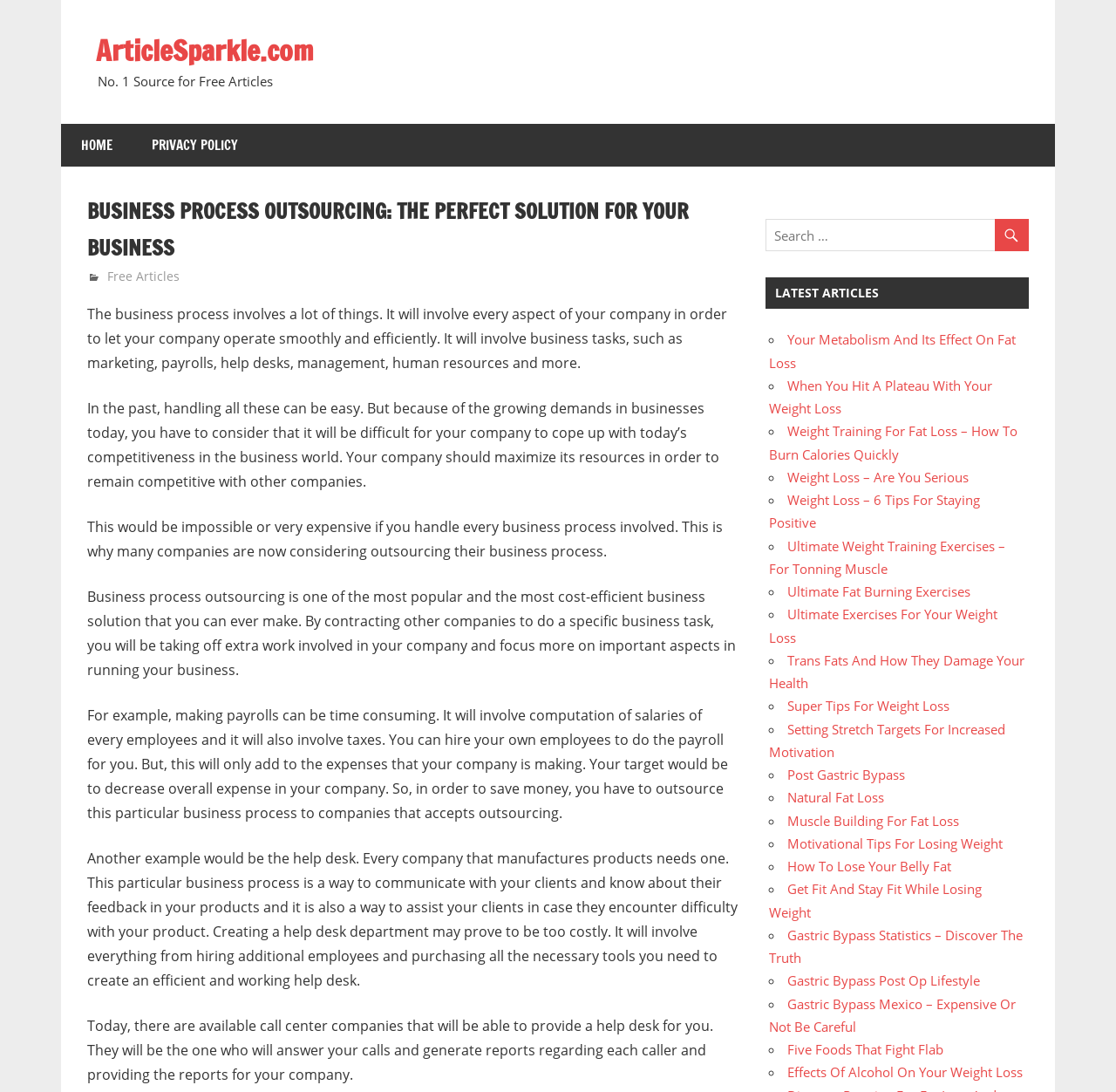What is business process outsourcing? Observe the screenshot and provide a one-word or short phrase answer.

Contracting other companies to do specific business tasks